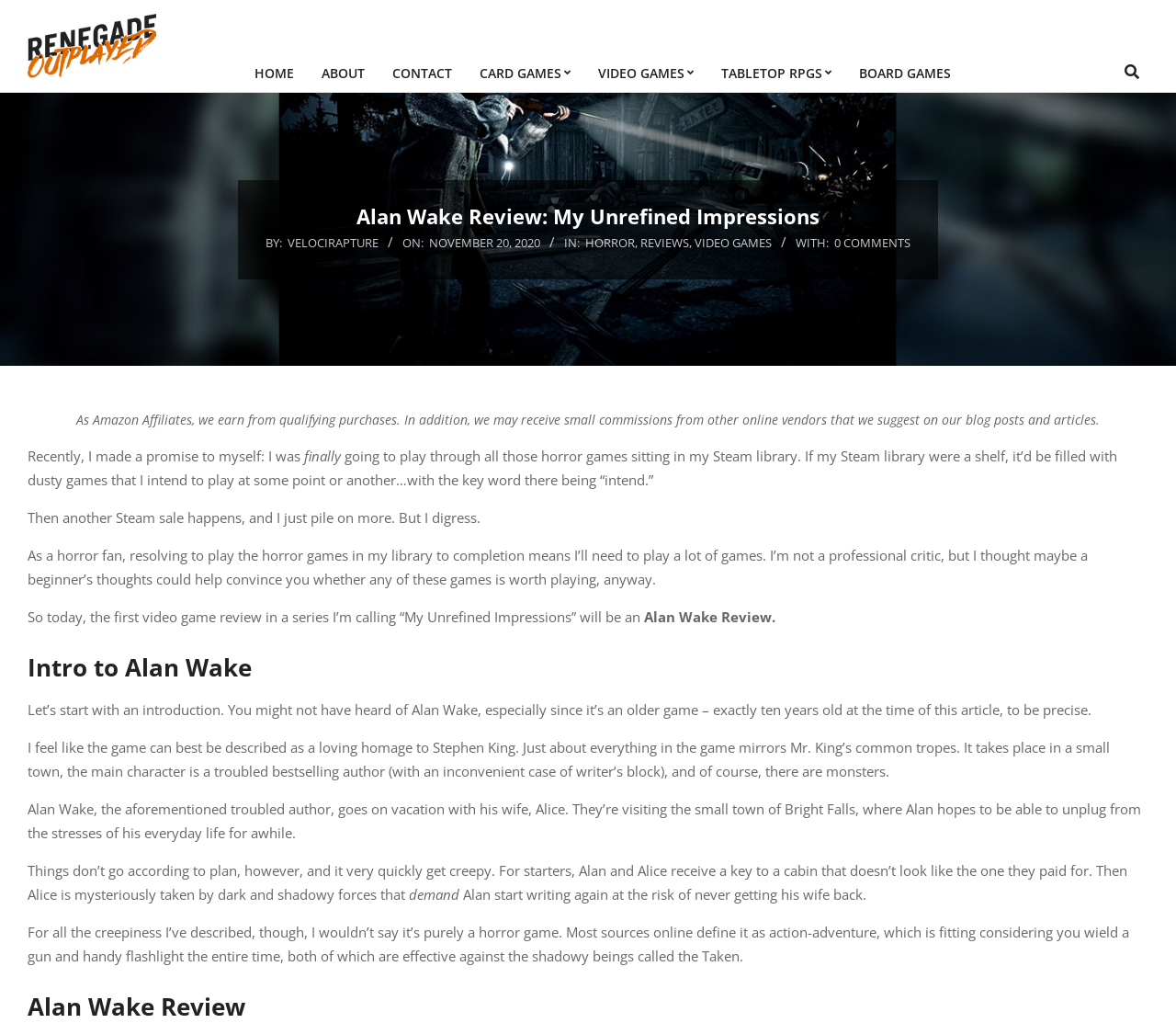Please answer the following query using a single word or phrase: 
Who is the author of the article?

Velocirapture